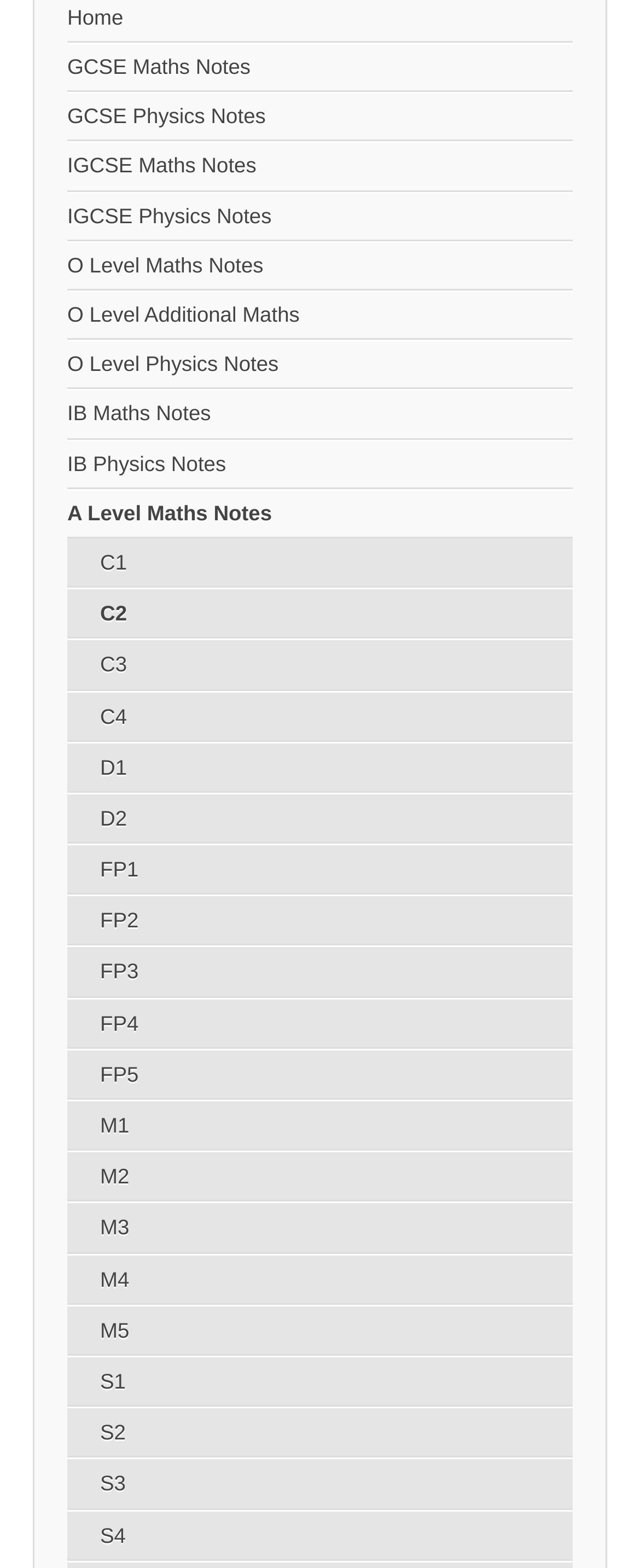Provide the bounding box coordinates of the HTML element this sentence describes: "IB Physics Notes".

[0.105, 0.28, 0.895, 0.312]